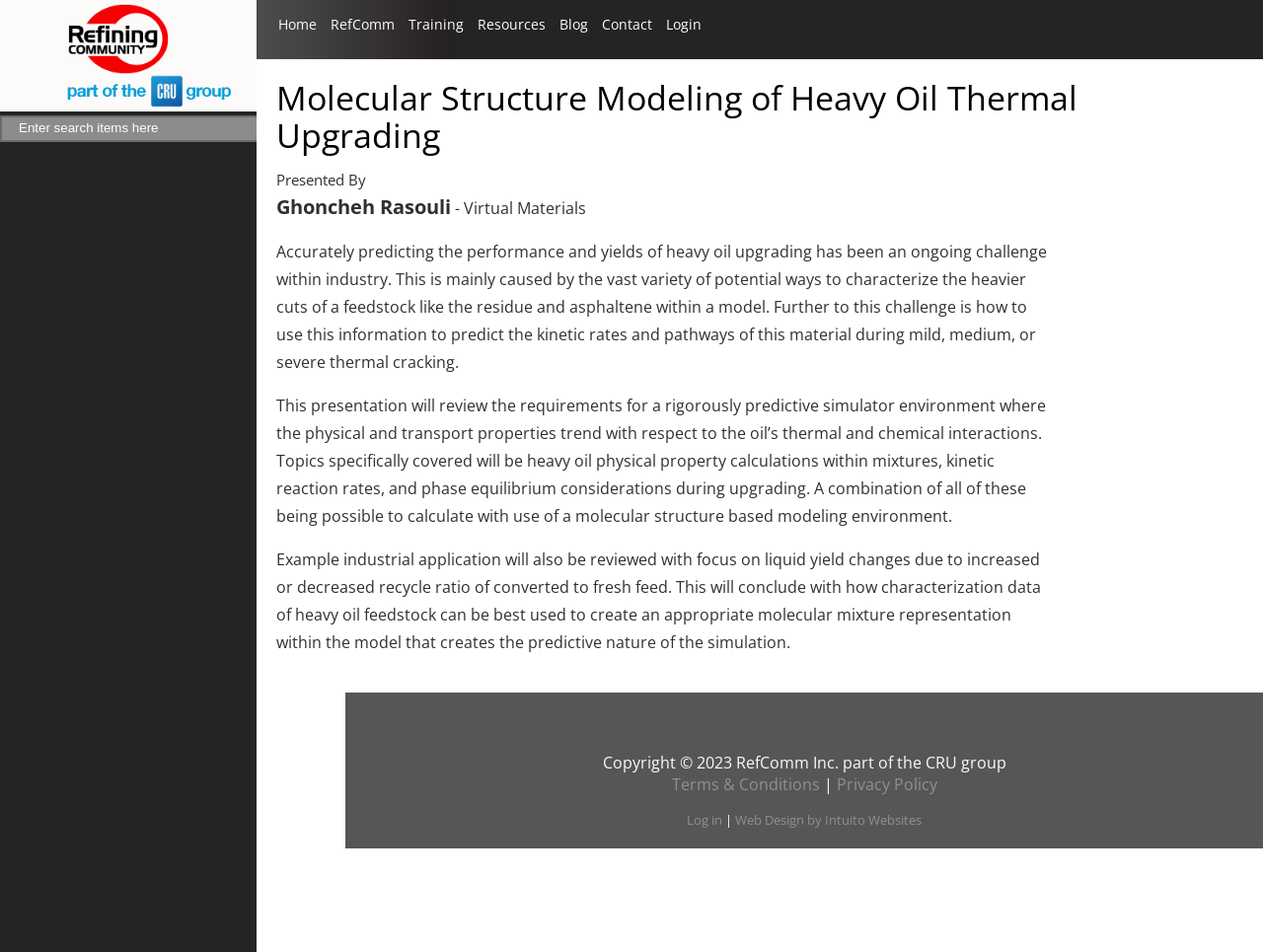Given the element description: "Home", predict the bounding box coordinates of the UI element it refers to, using four float numbers between 0 and 1, i.e., [left, top, right, bottom].

[0.22, 0.016, 0.251, 0.035]